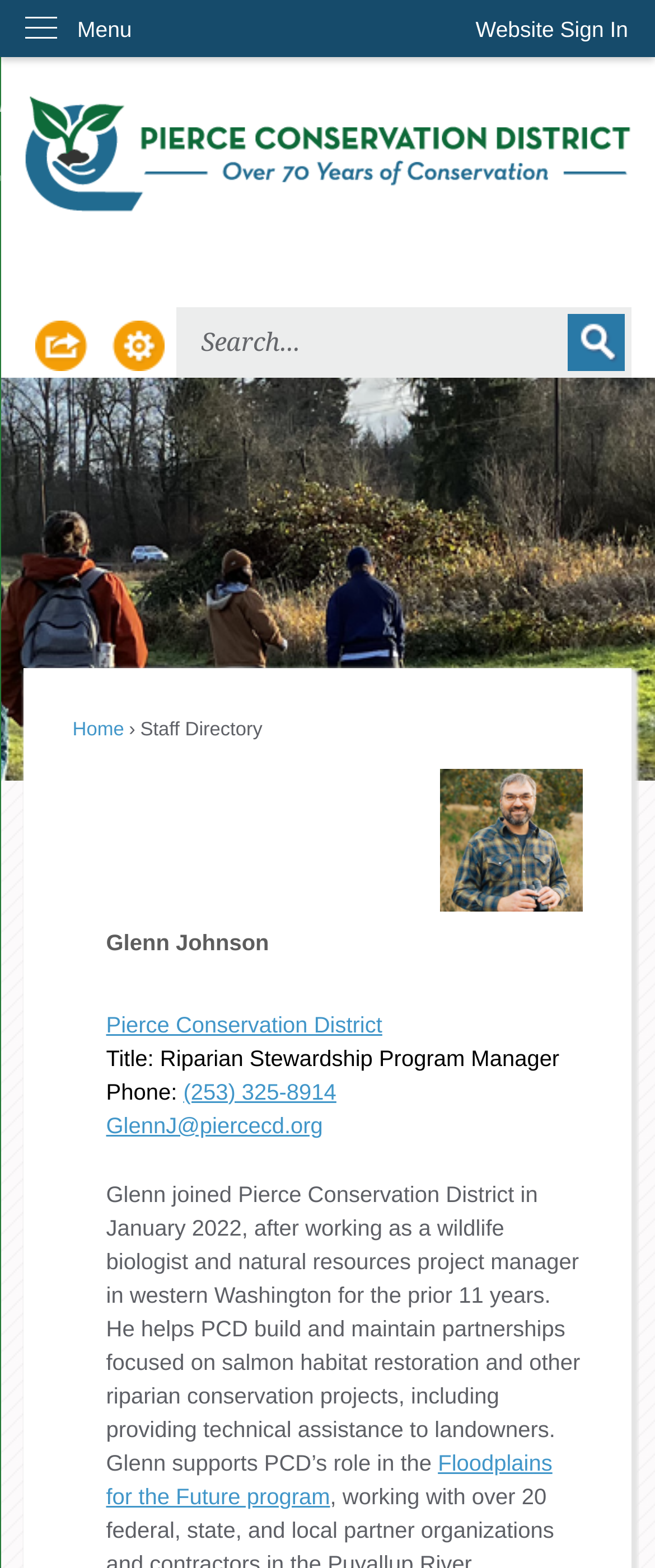Respond with a single word or phrase to the following question: What program does Glenn support at Pierce Conservation District?

Floodplains for the Future program